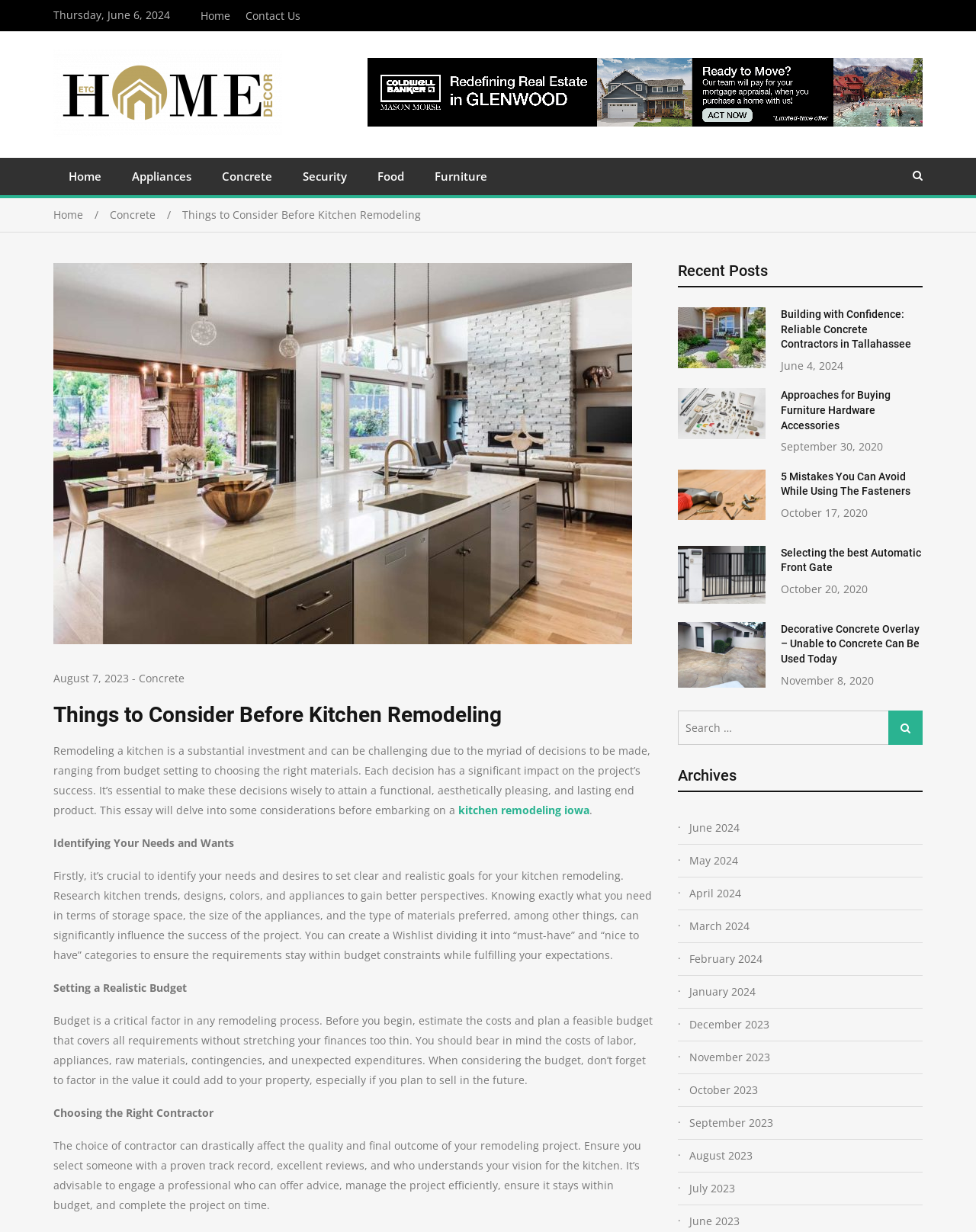Please specify the bounding box coordinates of the clickable section necessary to execute the following command: "Check the recent post 'Building with Confidence: Reliable Concrete Contractors in Tallahassee'".

[0.8, 0.249, 0.945, 0.286]